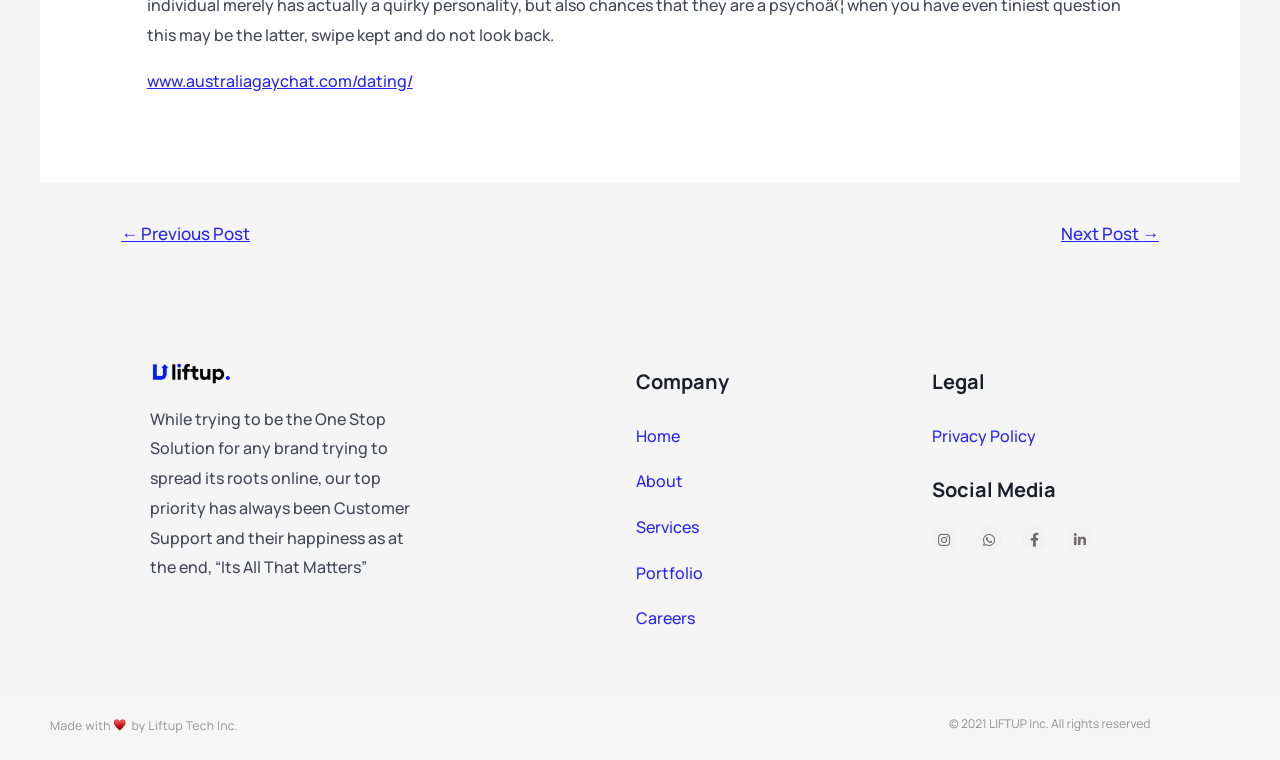Respond to the question below with a single word or phrase:
How many navigation links are available?

2